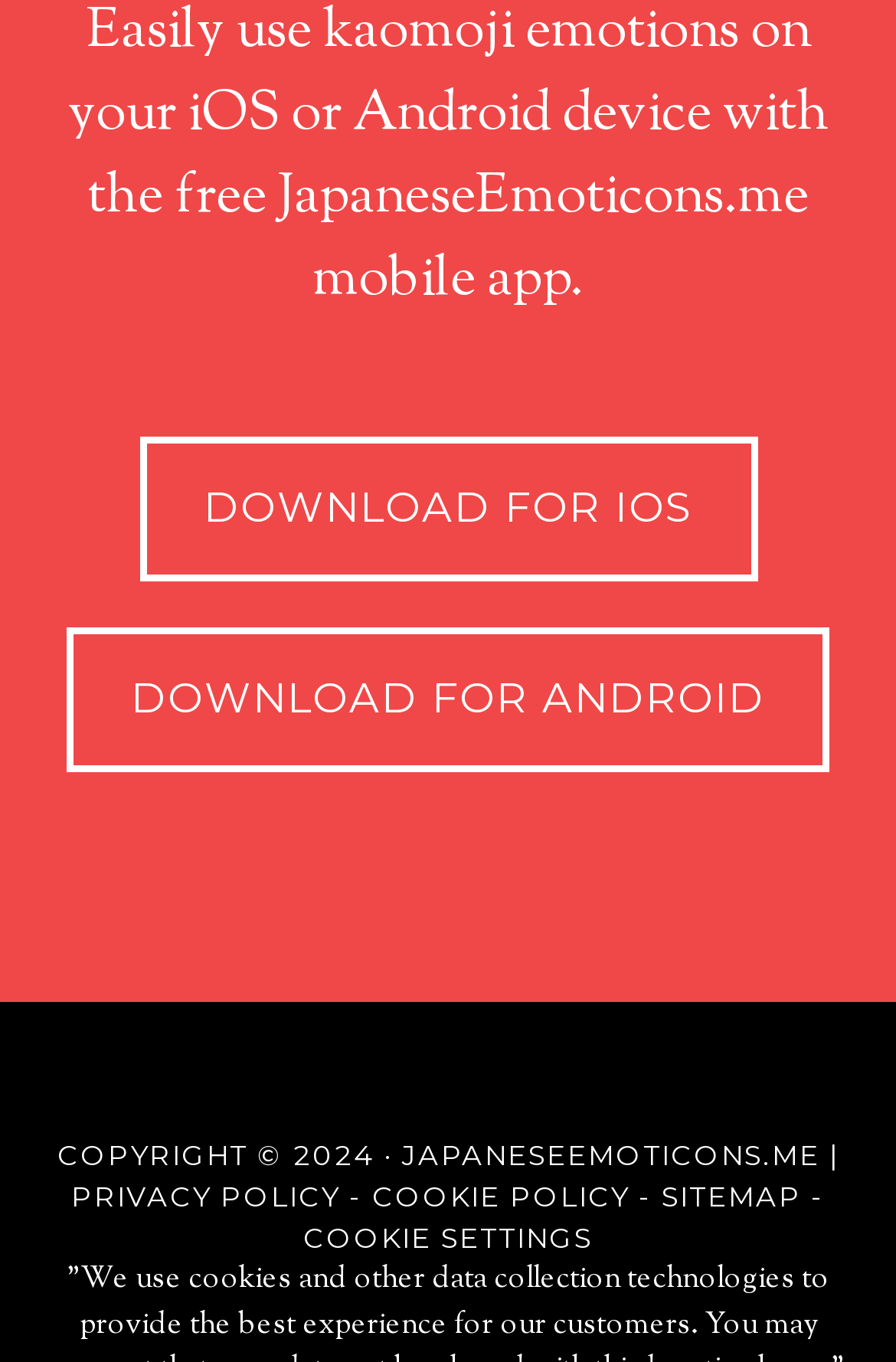Answer in one word or a short phrase: 
How many links are in the footer section?

4